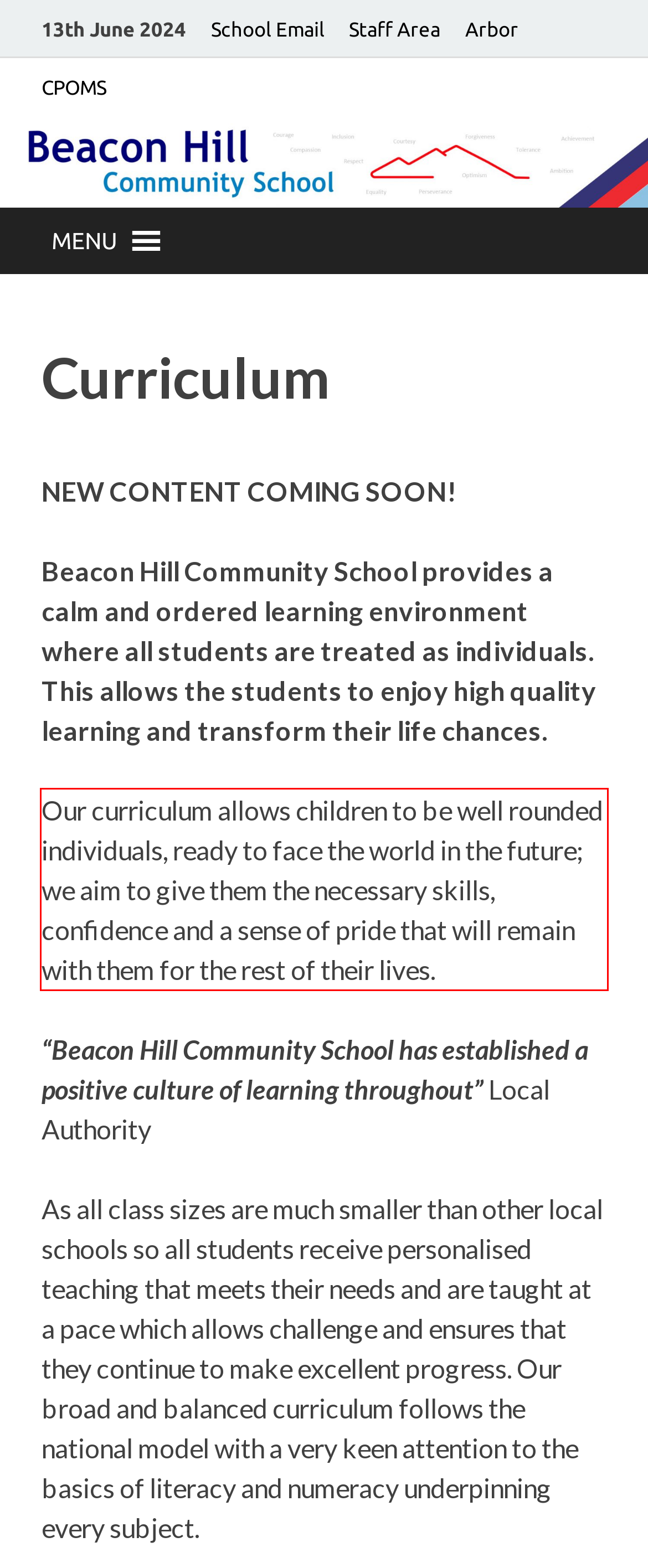You have a webpage screenshot with a red rectangle surrounding a UI element. Extract the text content from within this red bounding box.

Our curriculum allows children to be well rounded individuals, ready to face the world in the future; we aim to give them the necessary skills, confidence and a sense of pride that will remain with them for the rest of their lives.